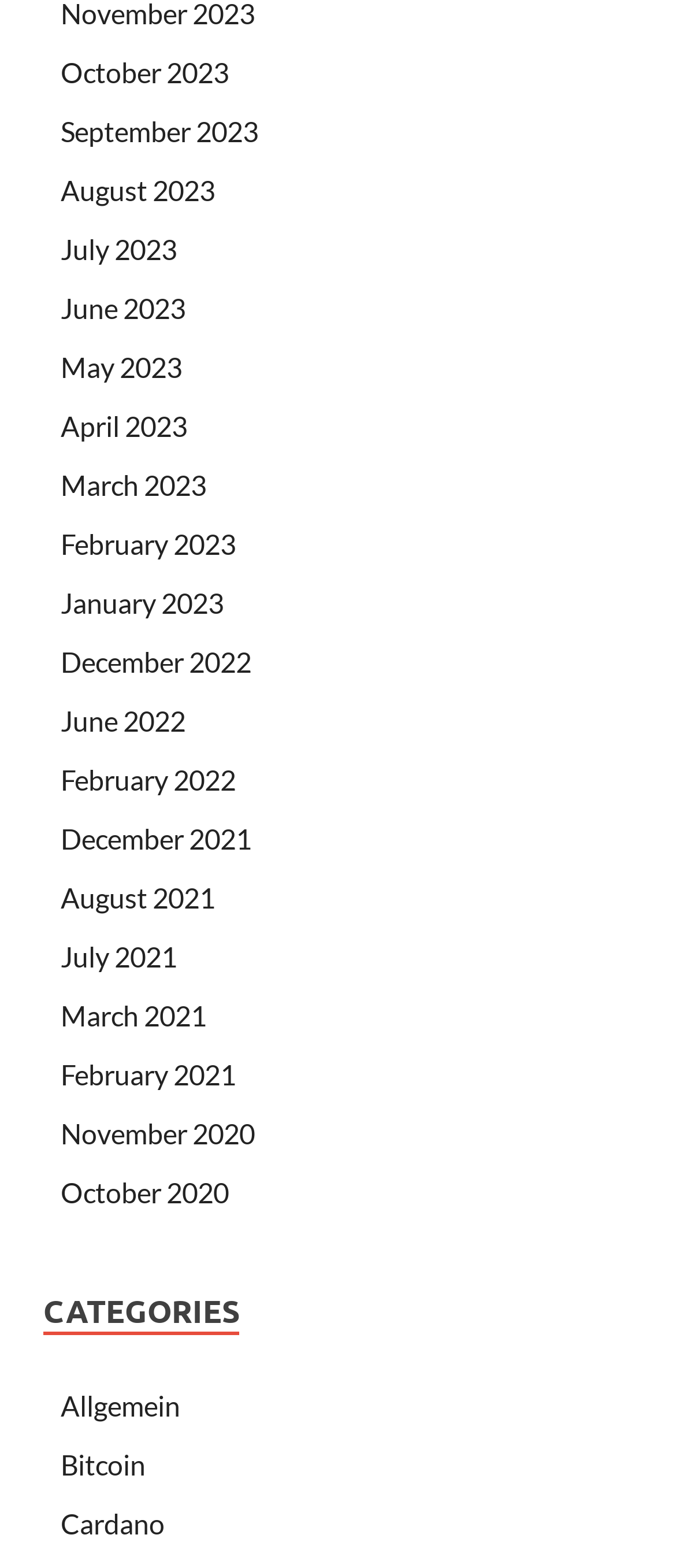Provide the bounding box coordinates of the UI element this sentence describes: "Allgemein".

[0.09, 0.886, 0.267, 0.907]